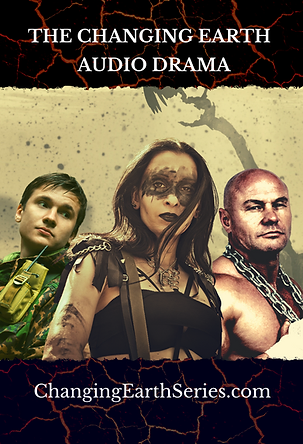Explain all the elements you observe in the image.

The image features a promotional poster for "The Changing Earth Audio Drama." The design showcases three main characters, prominently displayed against a dramatic background that suggests themes of survival and adventure. On the left, a young man dressed in a military-style outfit stands with a determined expression. In the center, a woman with striking facial markings exudes strength and resilience, wearing an outfit that hints at a post-apocalyptic setting. To the right, a muscular man chained at the neck adds an element of tension, reinforcing the narrative's intensity. The top of the poster boldly states the title, "THE CHANGING EARTH AUDIO DRAMA," in an impactful font, while the bottom provides the website URL, "ChangingEarthSeries.com," inviting viewers to explore more. The overall aesthetic evokes intrigue and excitement, perfectly suited for fans of audio dramas that delve into themes of survival and complex character dynamics.